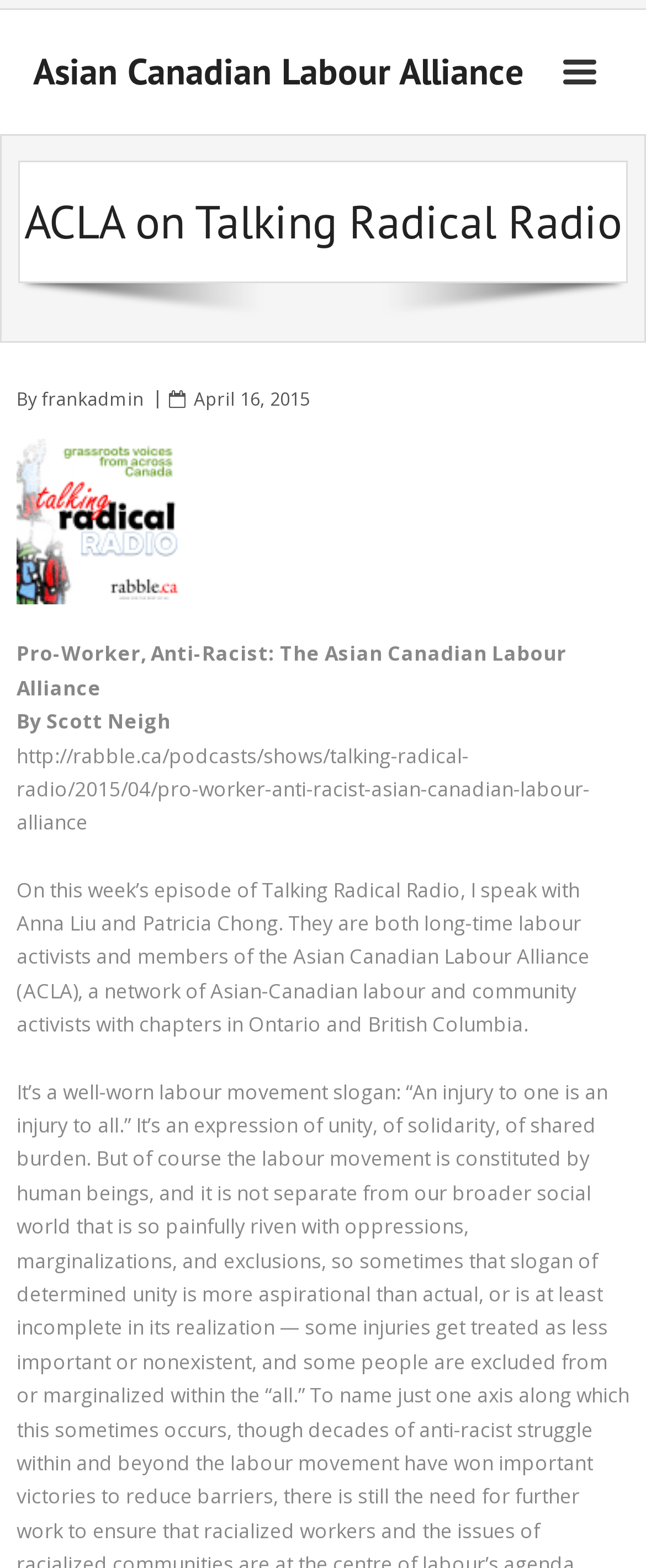Extract the main heading from the webpage content.

Asian Canadian Labour Alliance